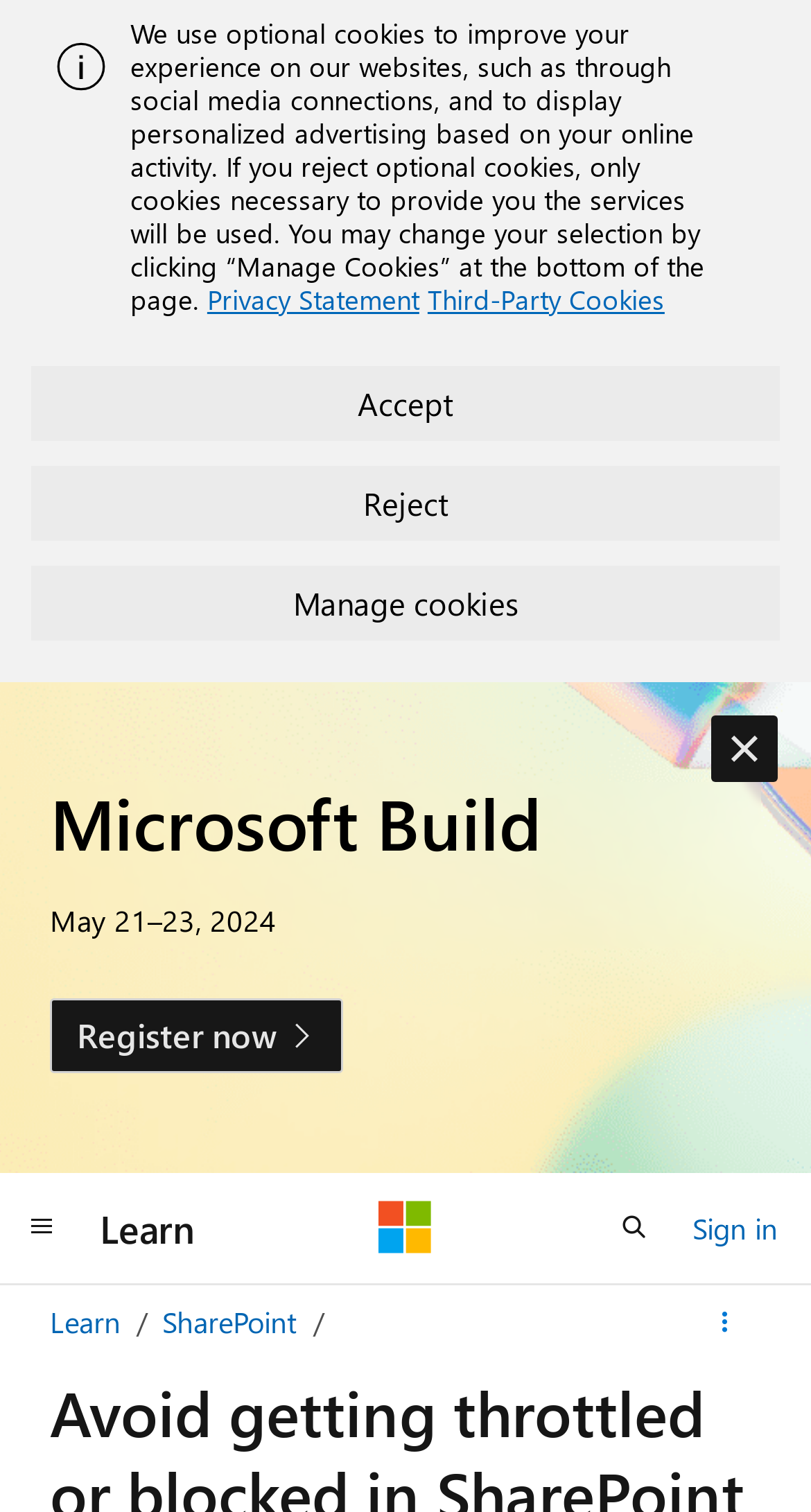Identify the headline of the webpage and generate its text content.

Avoid getting throttled or blocked in SharePoint Online